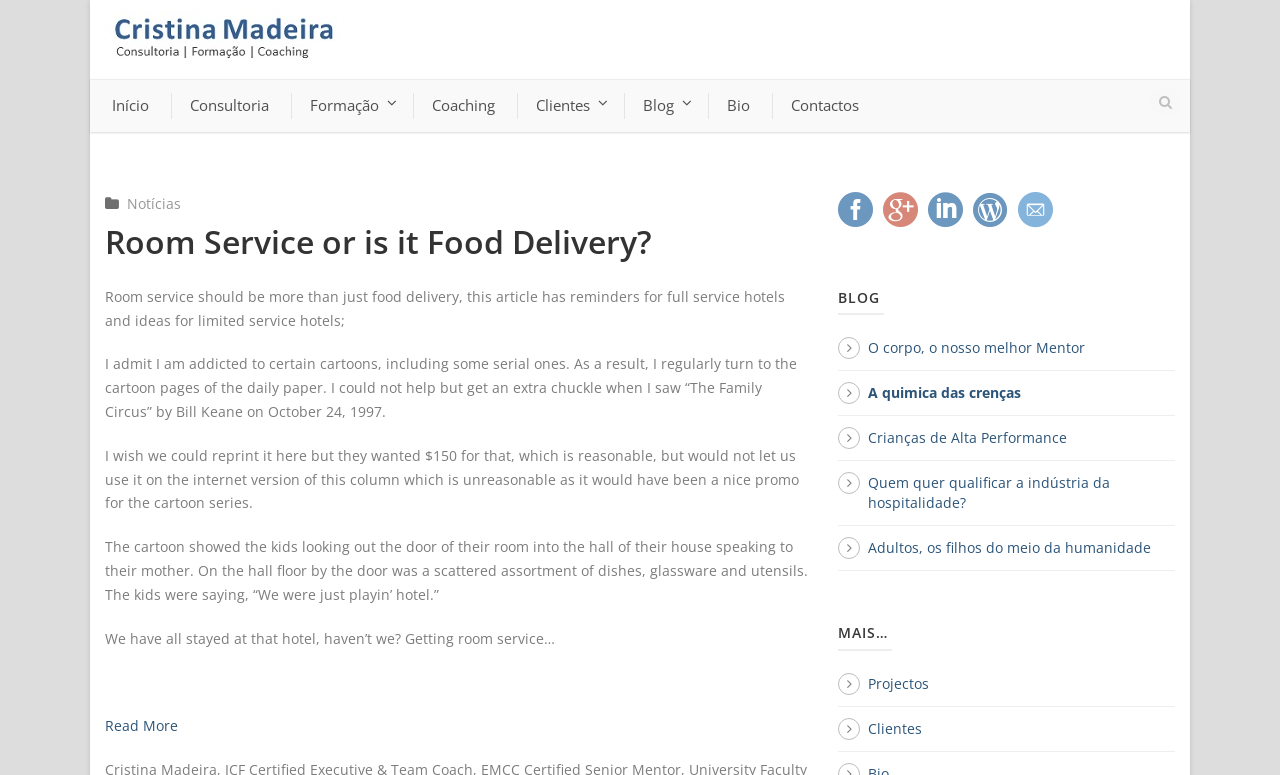Determine the bounding box for the described HTML element: "Consultoria". Ensure the coordinates are four float numbers between 0 and 1 in the format [left, top, right, bottom].

[0.134, 0.12, 0.215, 0.153]